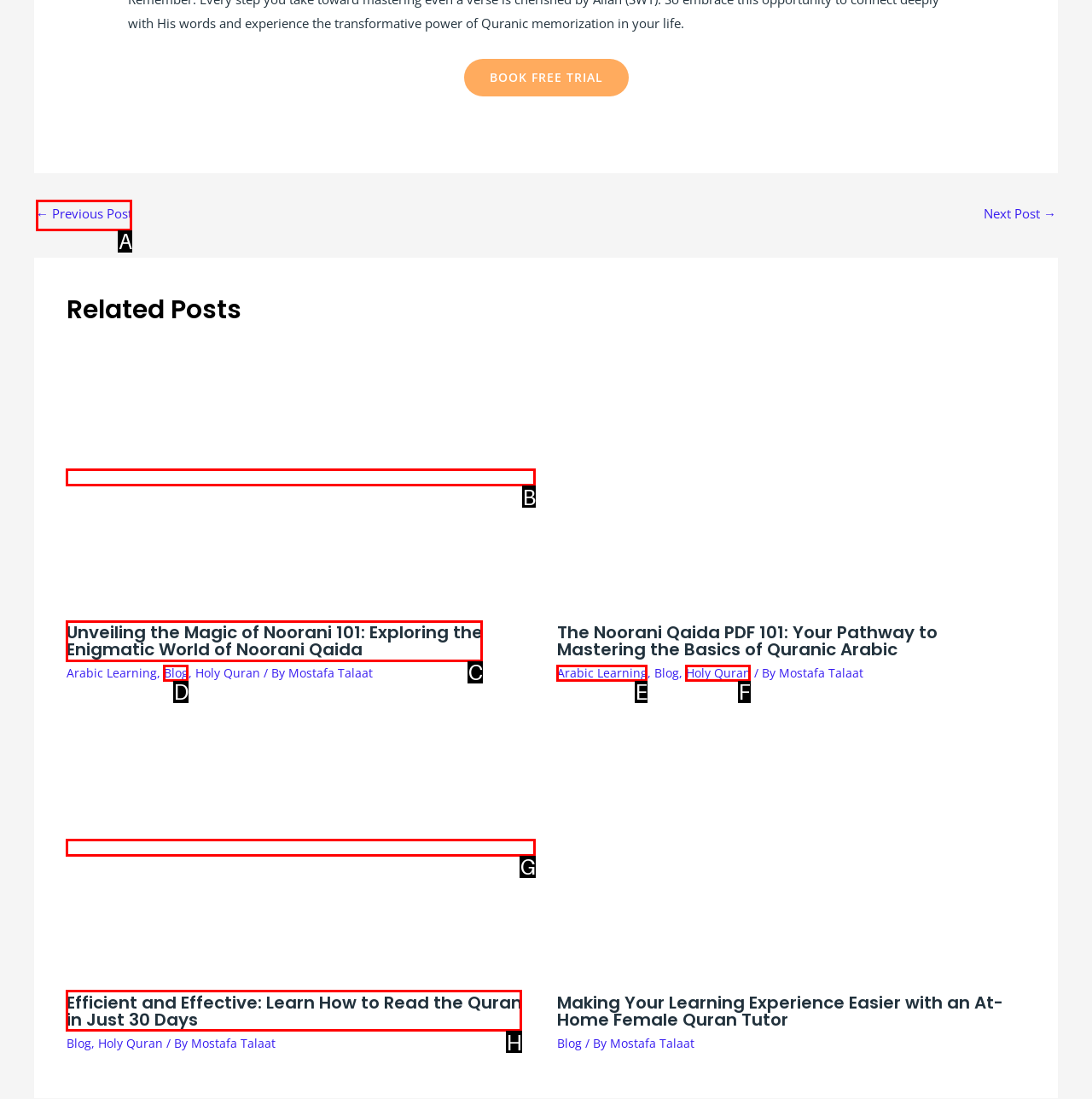Tell me the letter of the UI element to click in order to accomplish the following task: Click on the 'Home' link
Answer with the letter of the chosen option from the given choices directly.

None